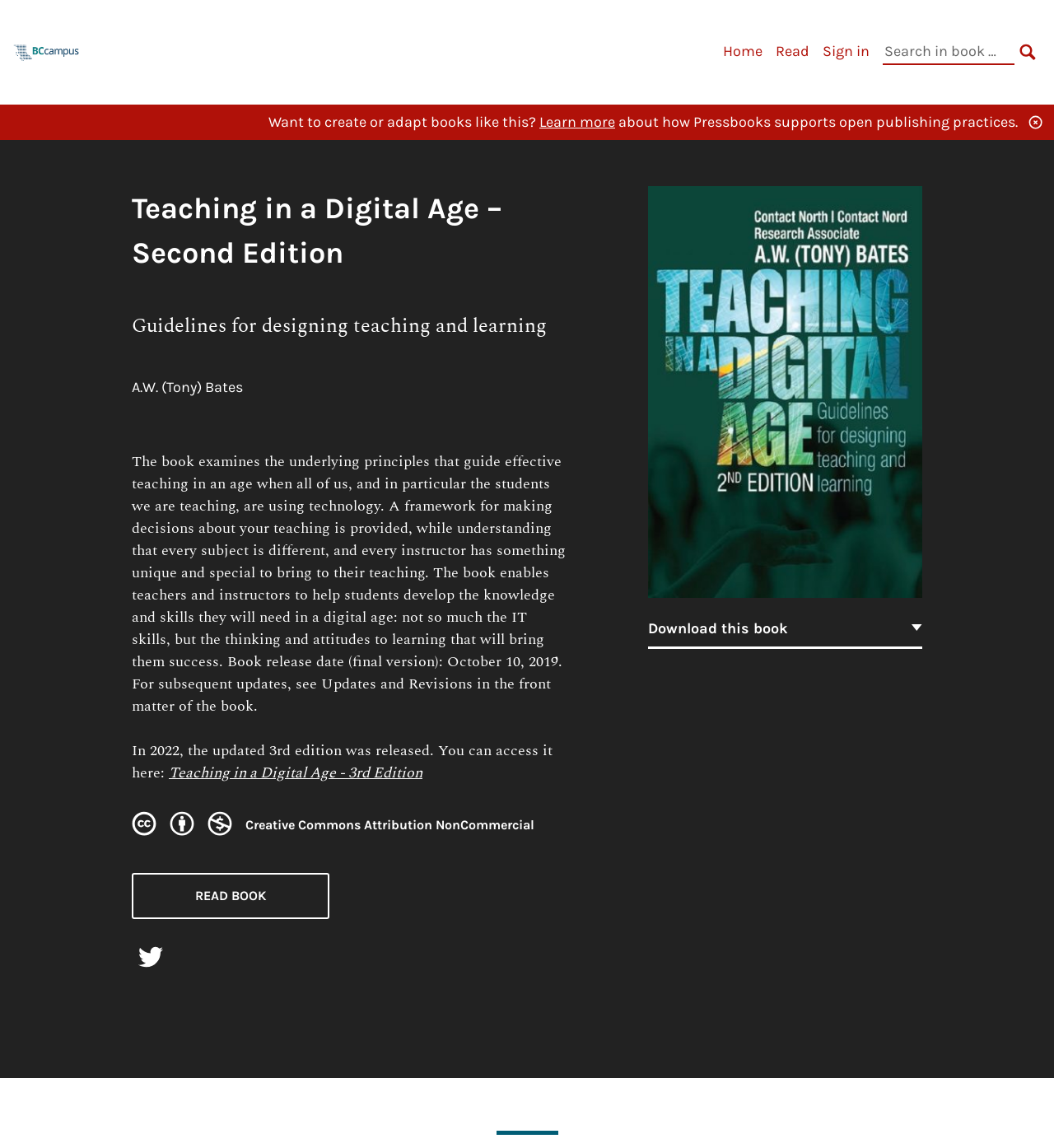Locate the bounding box coordinates of the clickable part needed for the task: "Download this book".

[0.615, 0.538, 0.875, 0.565]